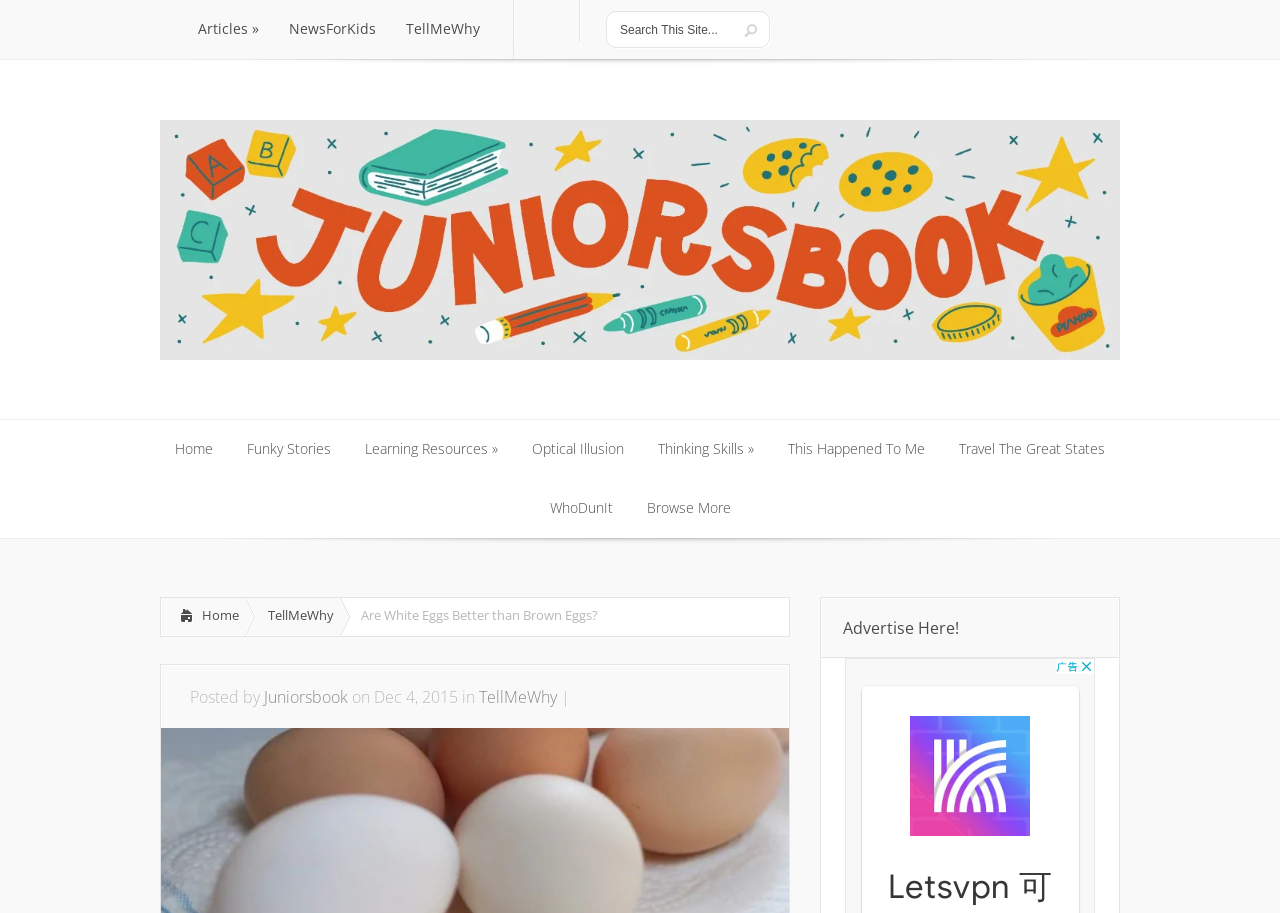Please find the bounding box coordinates of the element that you should click to achieve the following instruction: "Read the article about Are White Eggs Better than Brown Eggs". The coordinates should be presented as four float numbers between 0 and 1: [left, top, right, bottom].

[0.282, 0.664, 0.467, 0.683]